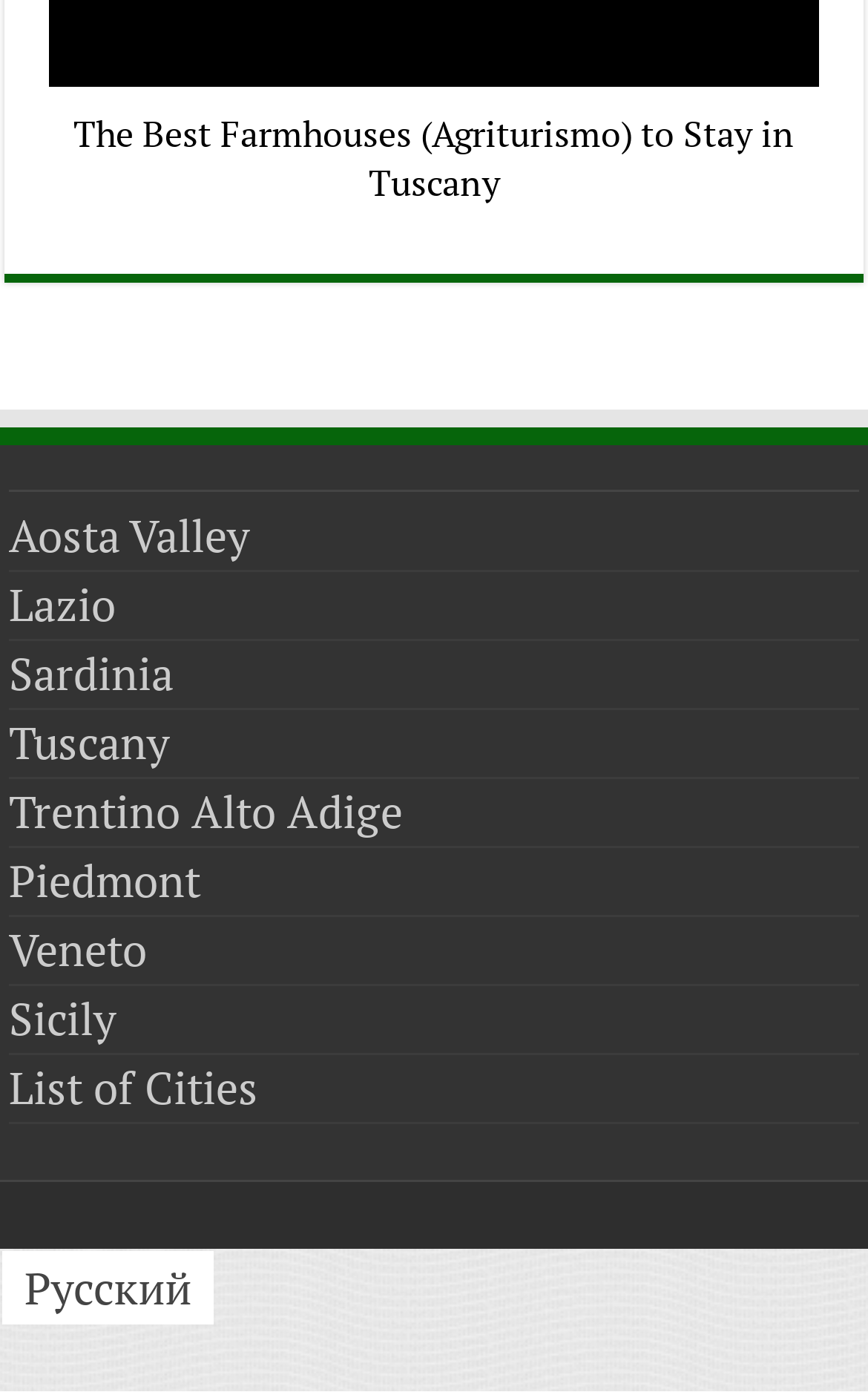Is there a link to a list of cities?
Give a single word or phrase answer based on the content of the image.

Yes